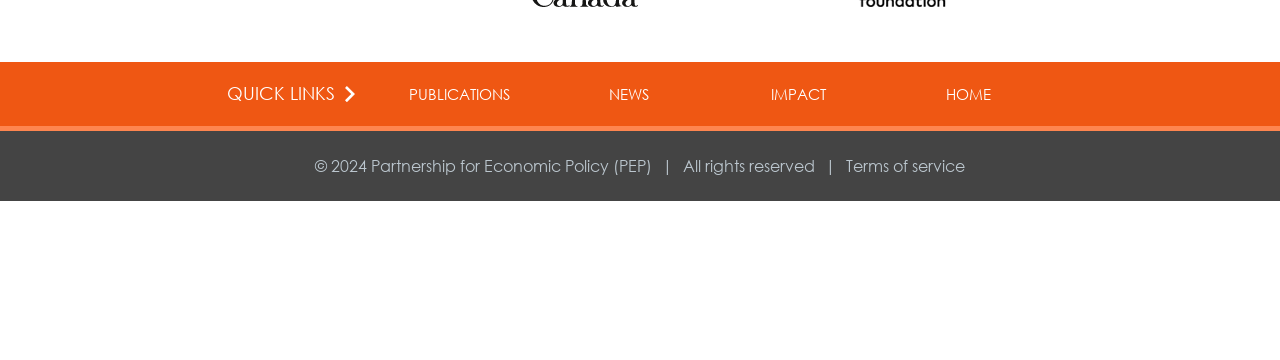Respond to the question with just a single word or phrase: 
How many logos are displayed at the top?

3